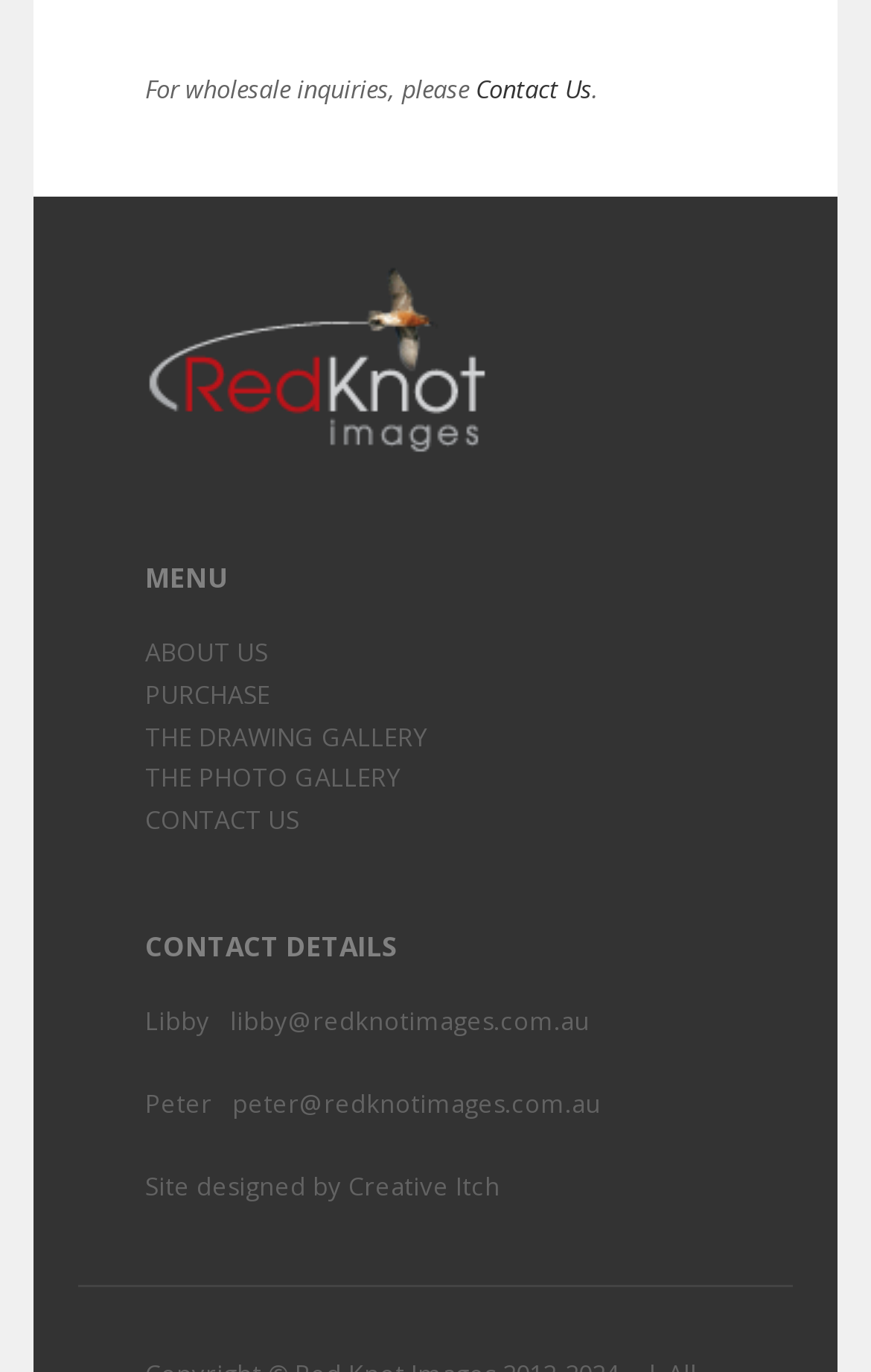Identify the bounding box coordinates for the region to click in order to carry out this instruction: "Check out Italian College Student Michelas Morning Selfie". Provide the coordinates using four float numbers between 0 and 1, formatted as [left, top, right, bottom].

None